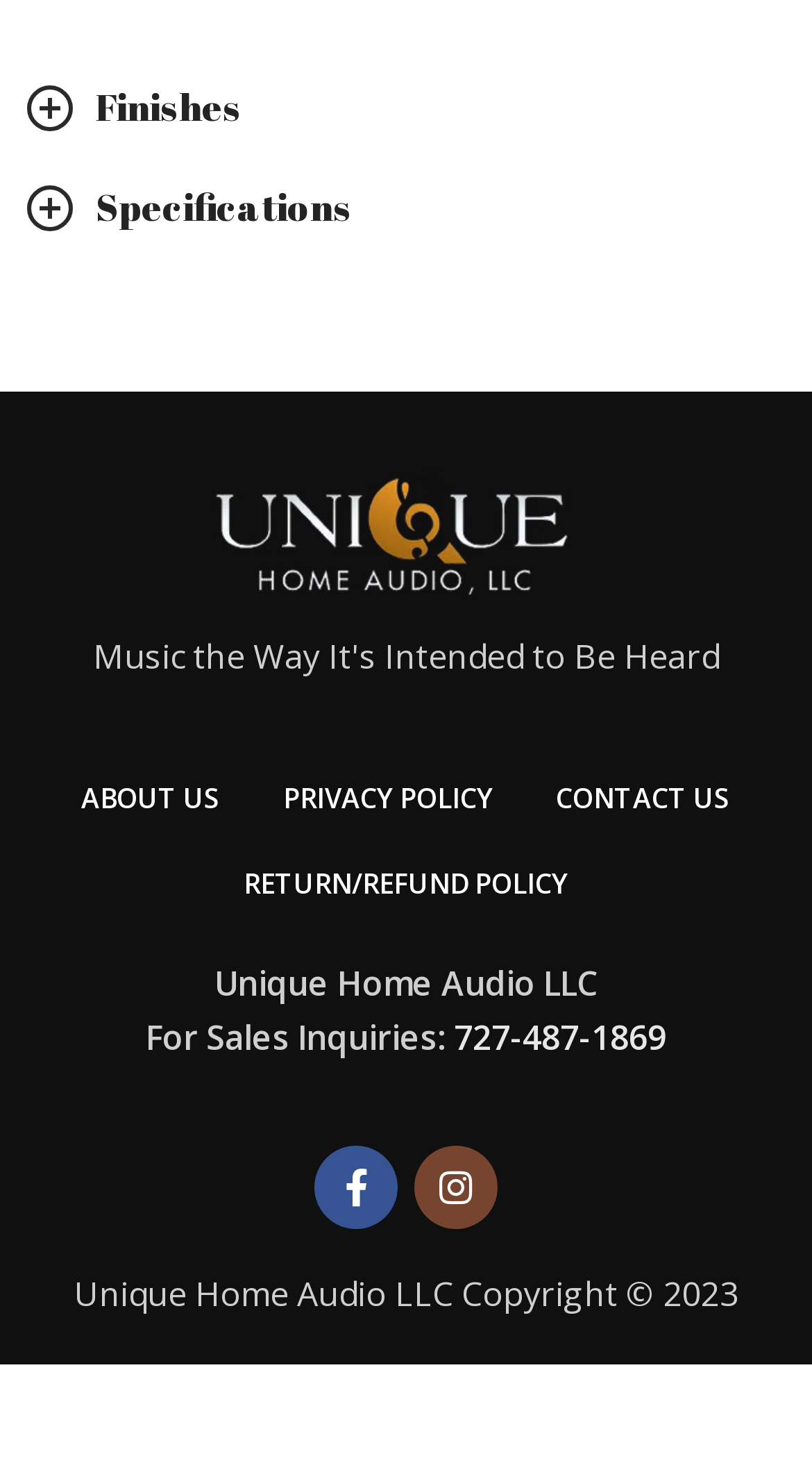Use a single word or phrase to answer the question: 
What is the phone number for sales inquiries?

727-487-1869